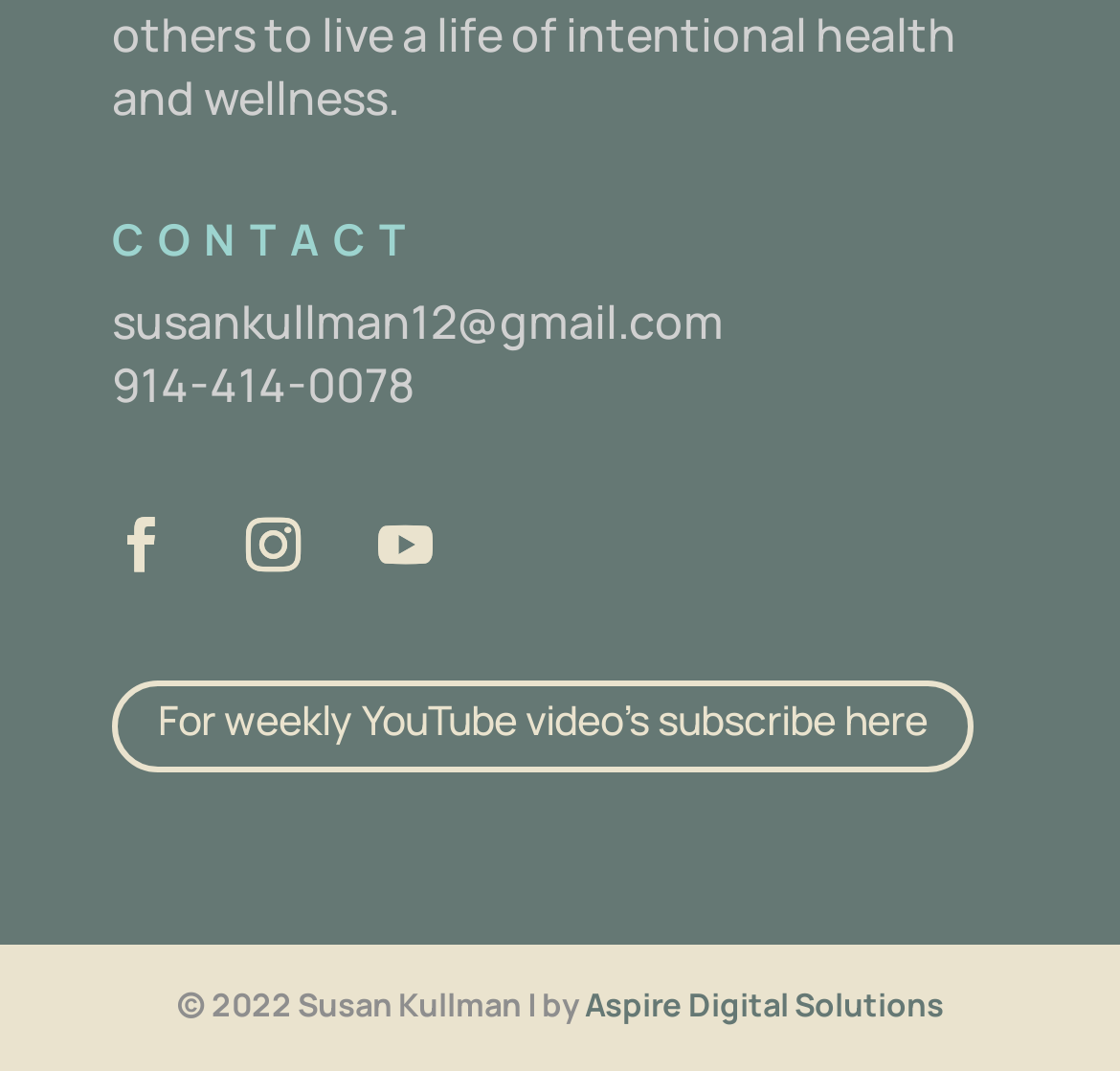How many social media links are present on the webpage?
Refer to the screenshot and respond with a concise word or phrase.

3